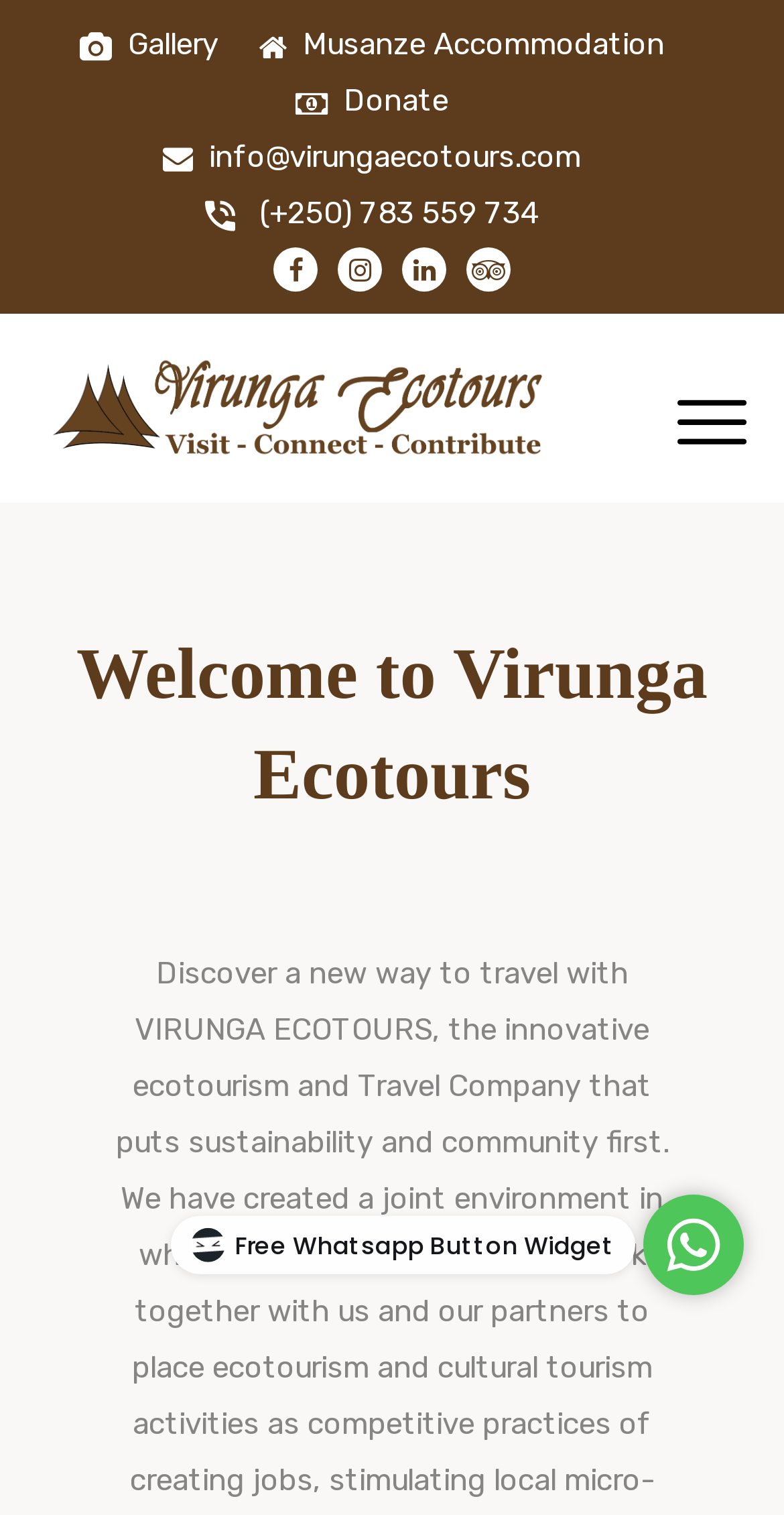What is the call-to-action on the chat button?
Based on the visual content, answer with a single word or a brief phrase.

Click to Start Chat